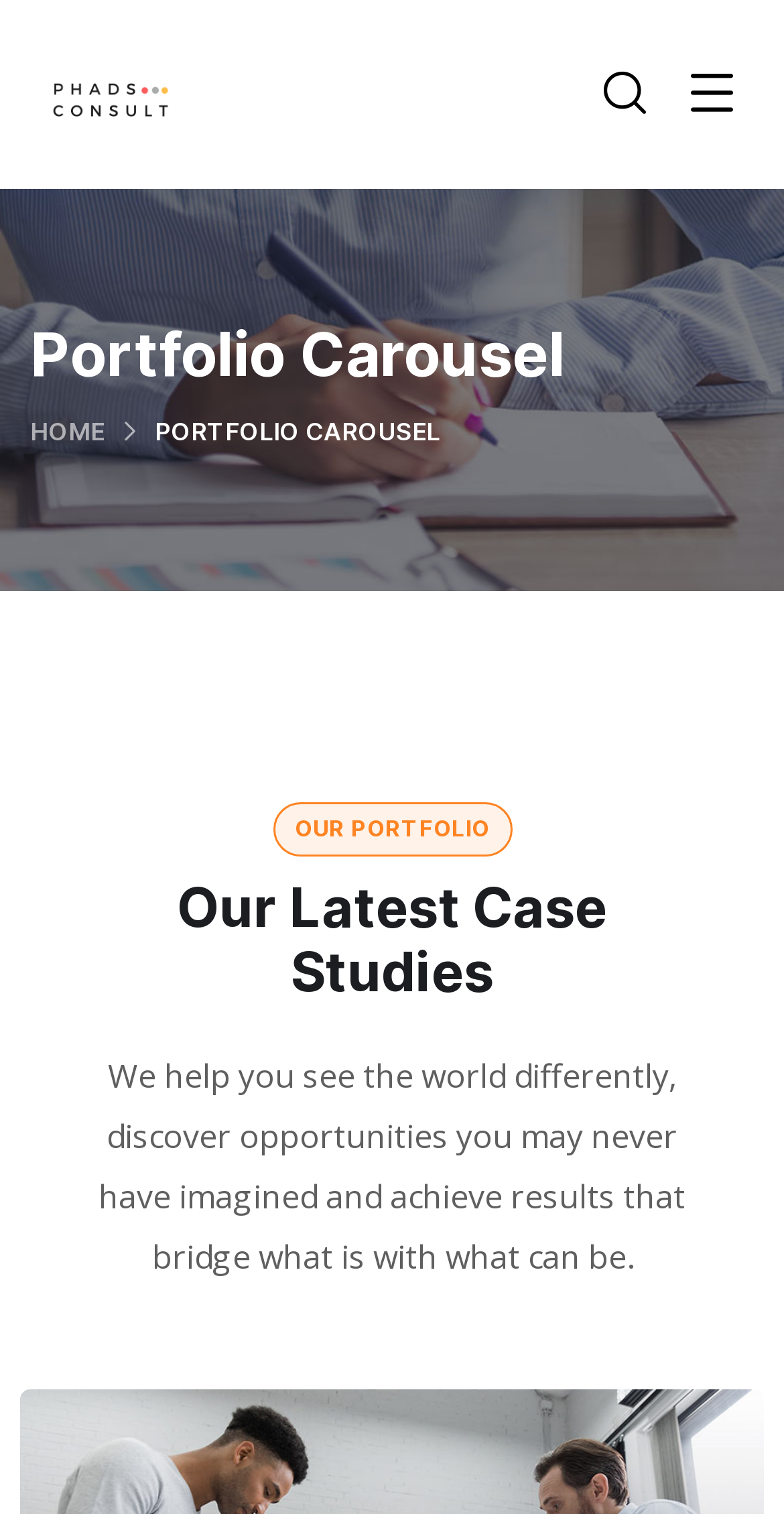What is the purpose of the company?
Please answer the question with as much detail as possible using the screenshot.

The purpose of the company can be inferred from the static text element that says 'We help you see the world differently, discover opportunities you may never have imagined and achieve results that bridge what is with what can be.' This text suggests that the company helps its clients gain a new perspective and achieve results that they may not have thought possible.